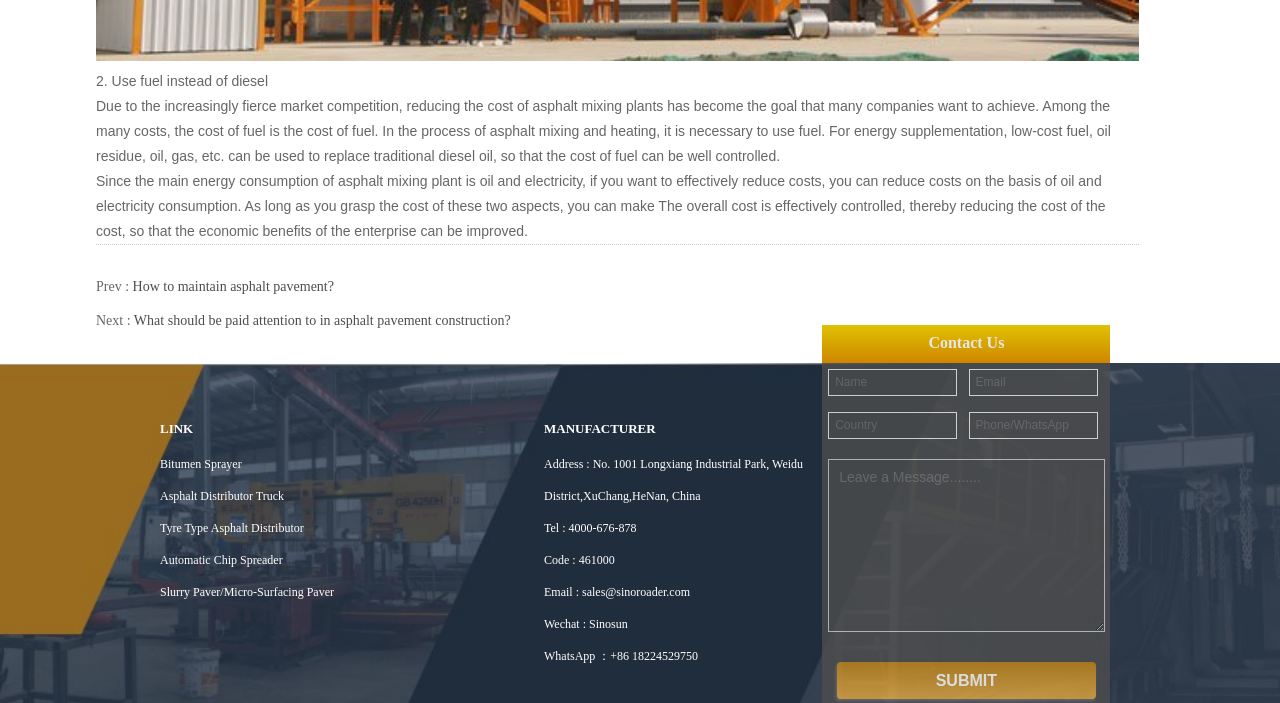Locate the bounding box coordinates of the clickable part needed for the task: "Click on the link to learn how to maintain asphalt pavement".

[0.104, 0.397, 0.261, 0.418]